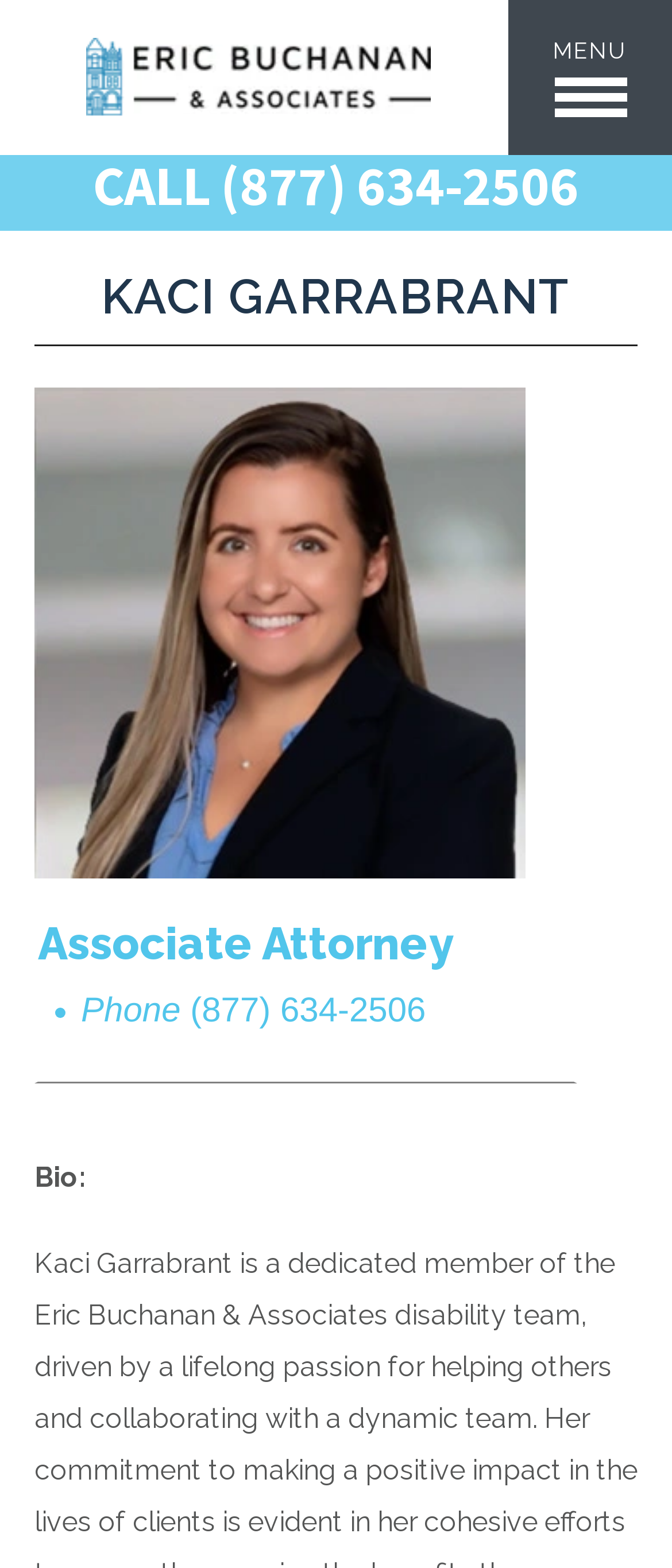What is the profession of Kaci Garrabrant?
Based on the image, answer the question with as much detail as possible.

Based on the webpage, I can see that Kaci Garrabrant is an Associate Attorney because the heading 'Associate Attorney' is displayed below her name, indicating her profession.